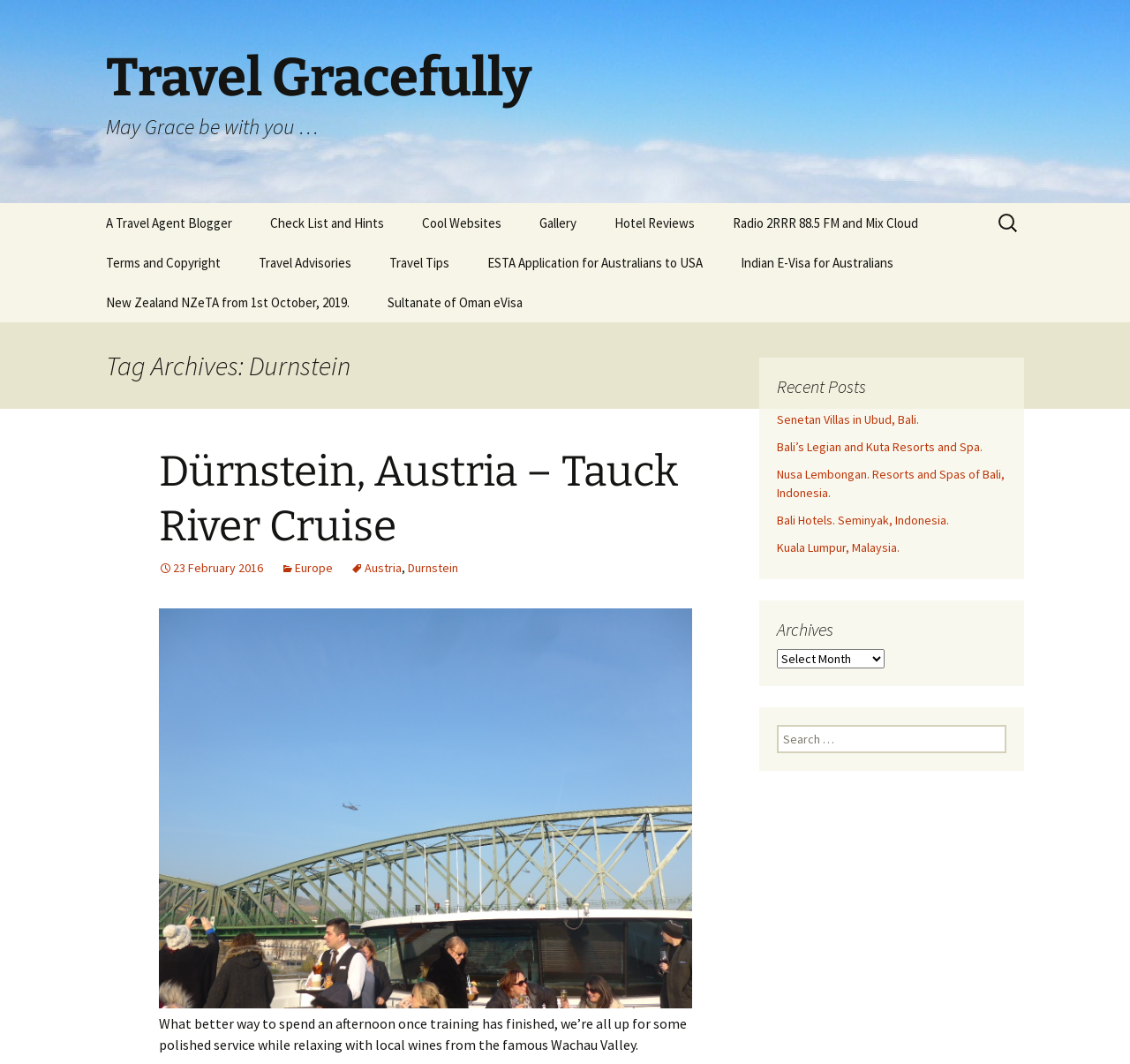What is the region below the heading 'Archives' used for?
Please provide a single word or phrase in response based on the screenshot.

To select archives